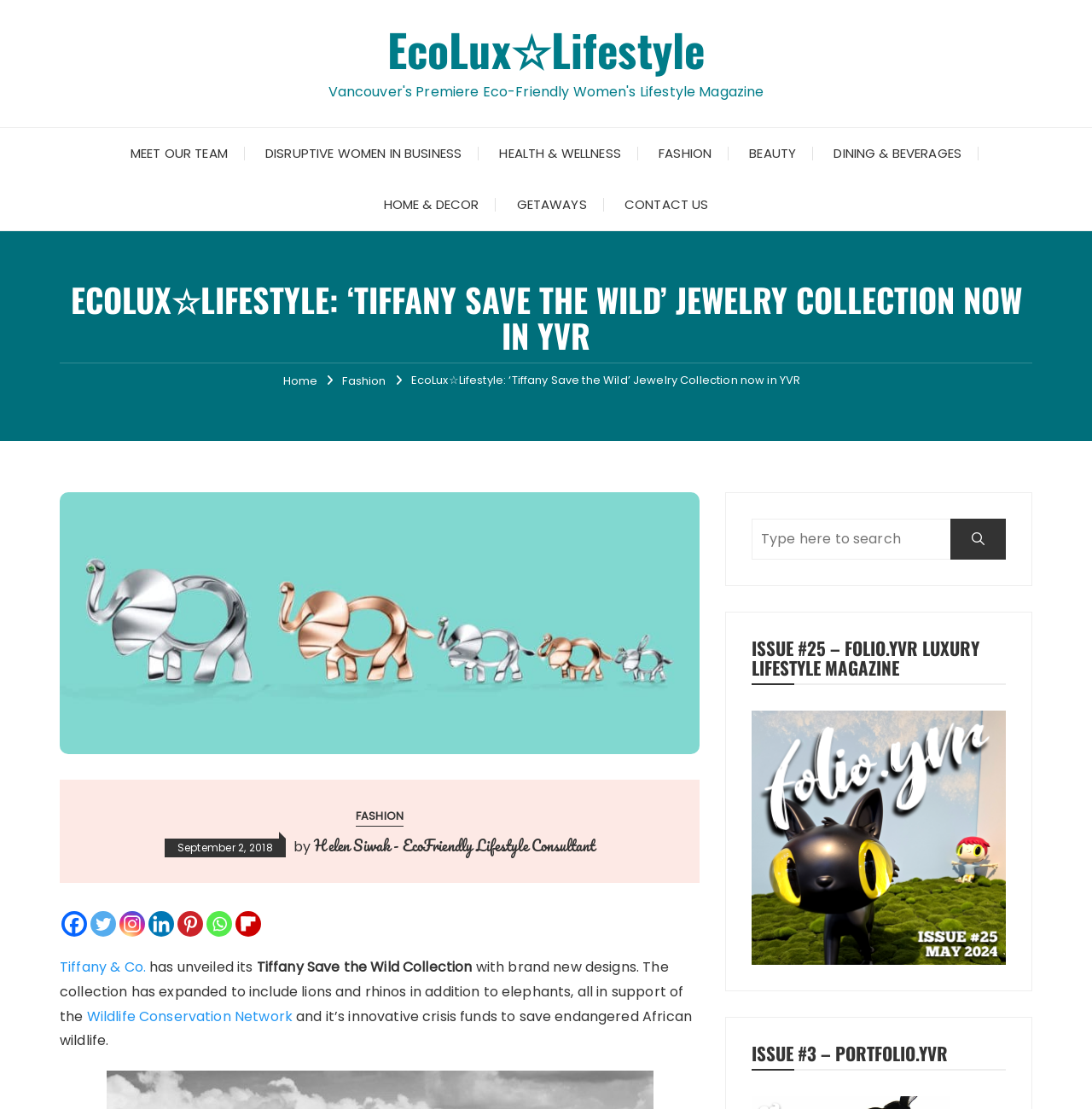Examine the screenshot and answer the question in as much detail as possible: How many navigation links are present in the breadcrumbs section?

I counted the number of navigation links by looking at the breadcrumbs section, which includes links to 'Home', 'Fashion', and 'EcoLux☆Lifestyle: ‘Tiffany Save the Wild’ Jewelry Collection now in YVR'.